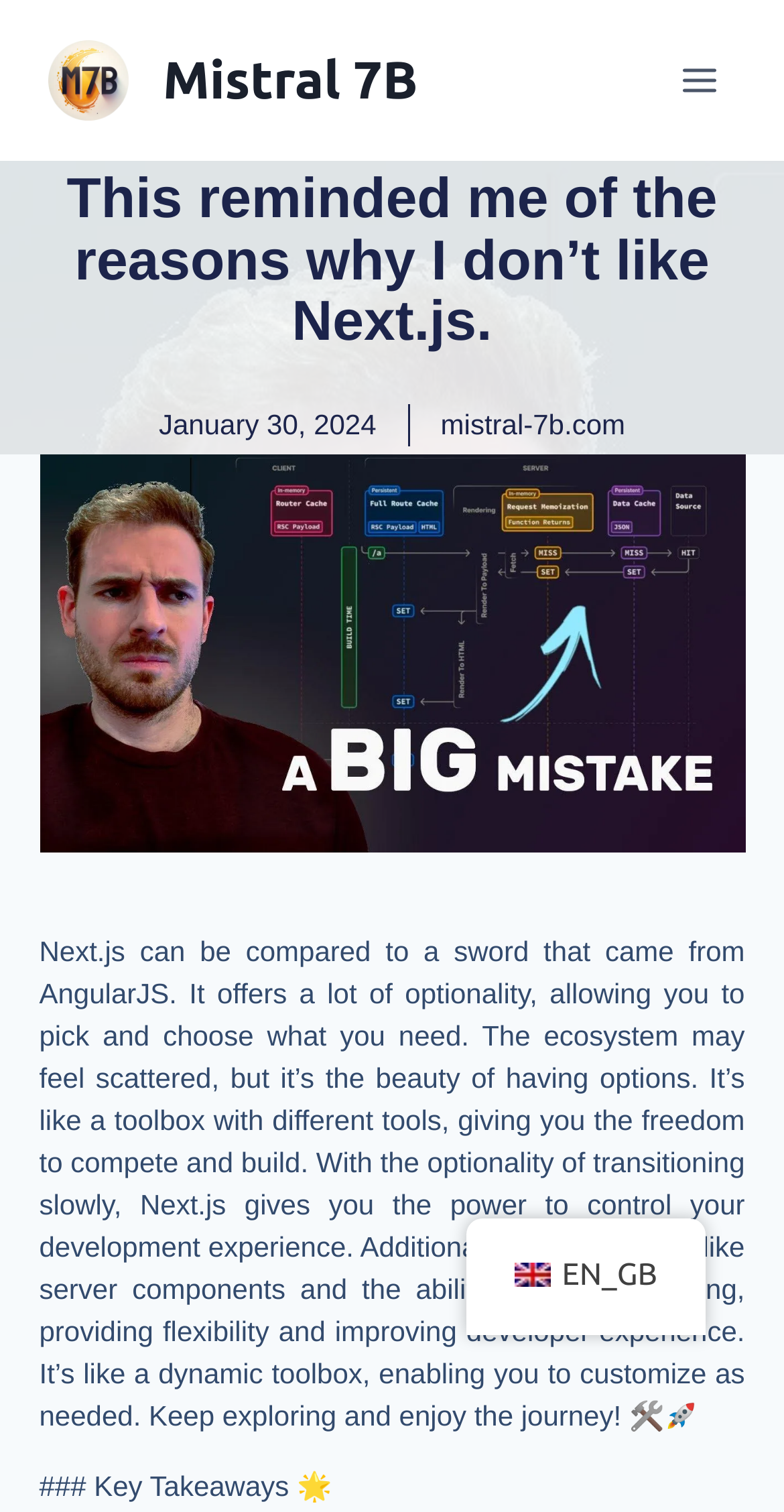Find the bounding box coordinates for the HTML element described as: "Gavin Bryars". The coordinates should consist of four float values between 0 and 1, i.e., [left, top, right, bottom].

None